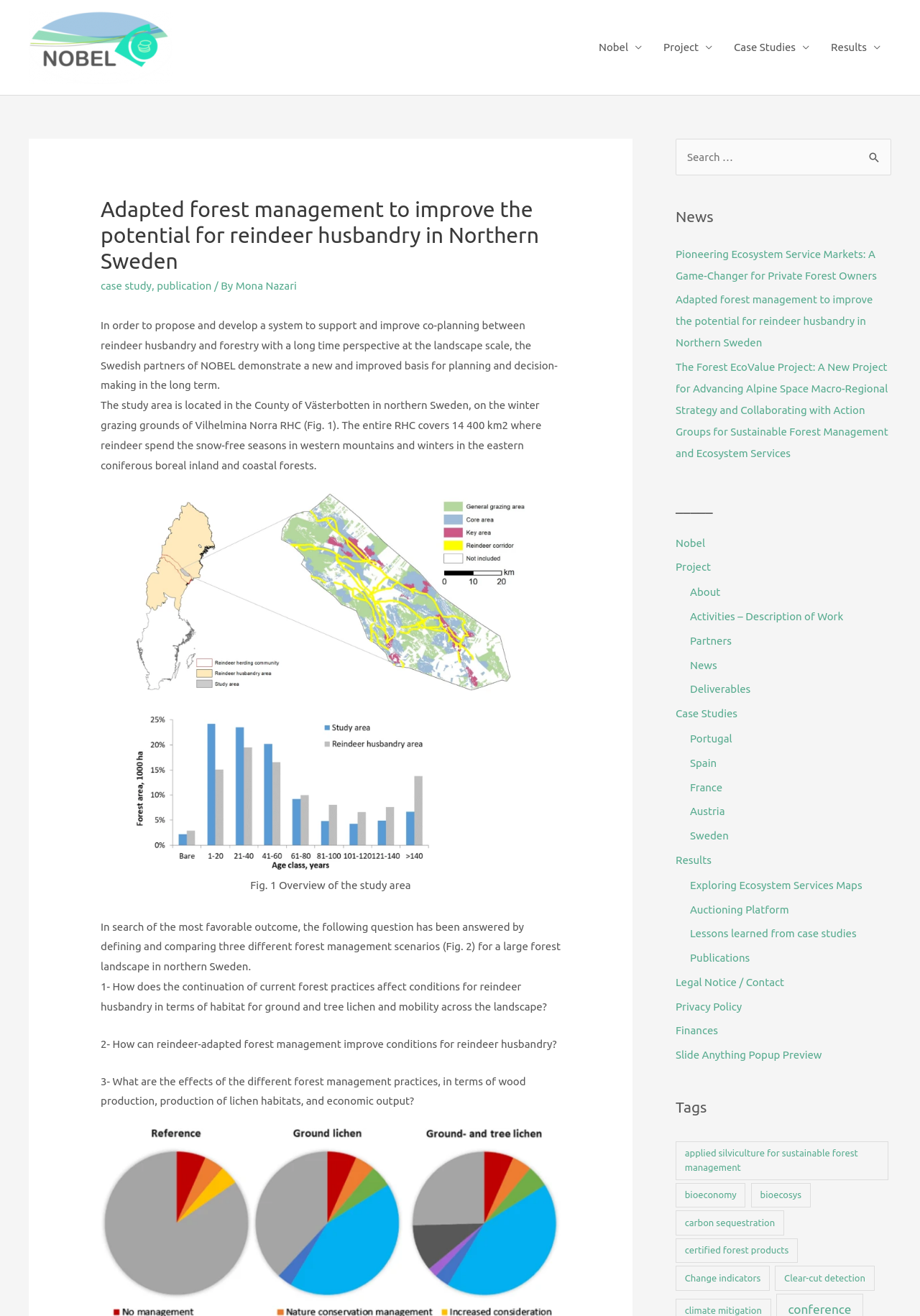Utilize the information from the image to answer the question in detail:
What is the purpose of the Swedish partners of NOBEL?

The purpose of the Swedish partners of NOBEL is to propose and develop a system to support and improve co-planning between reindeer husbandry and forestry with a long time perspective at the landscape scale, as stated in the first paragraph of the webpage.